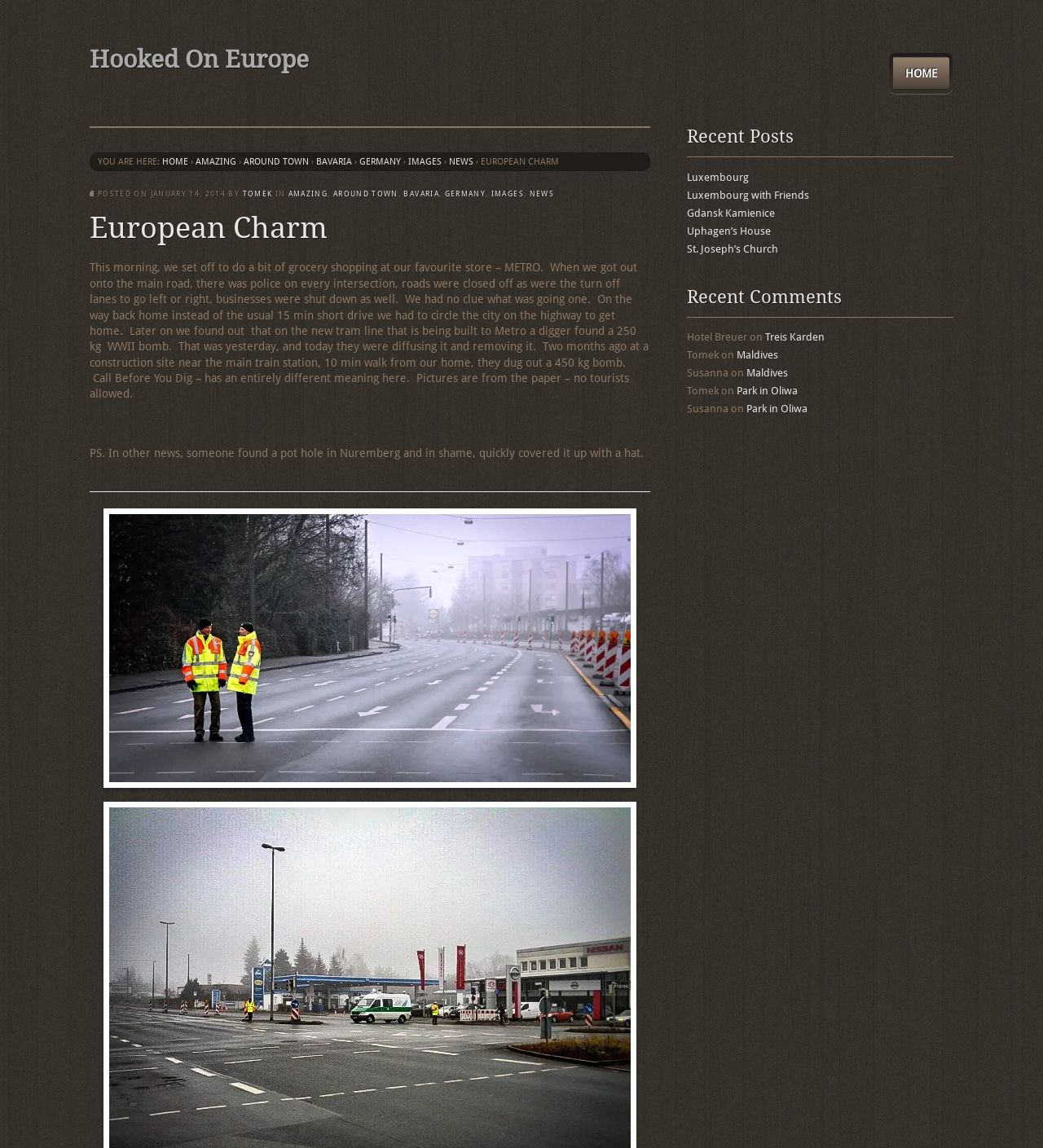Identify the bounding box for the UI element described as: "Maldives". Ensure the coordinates are four float numbers between 0 and 1, formatted as [left, top, right, bottom].

[0.706, 0.304, 0.746, 0.314]